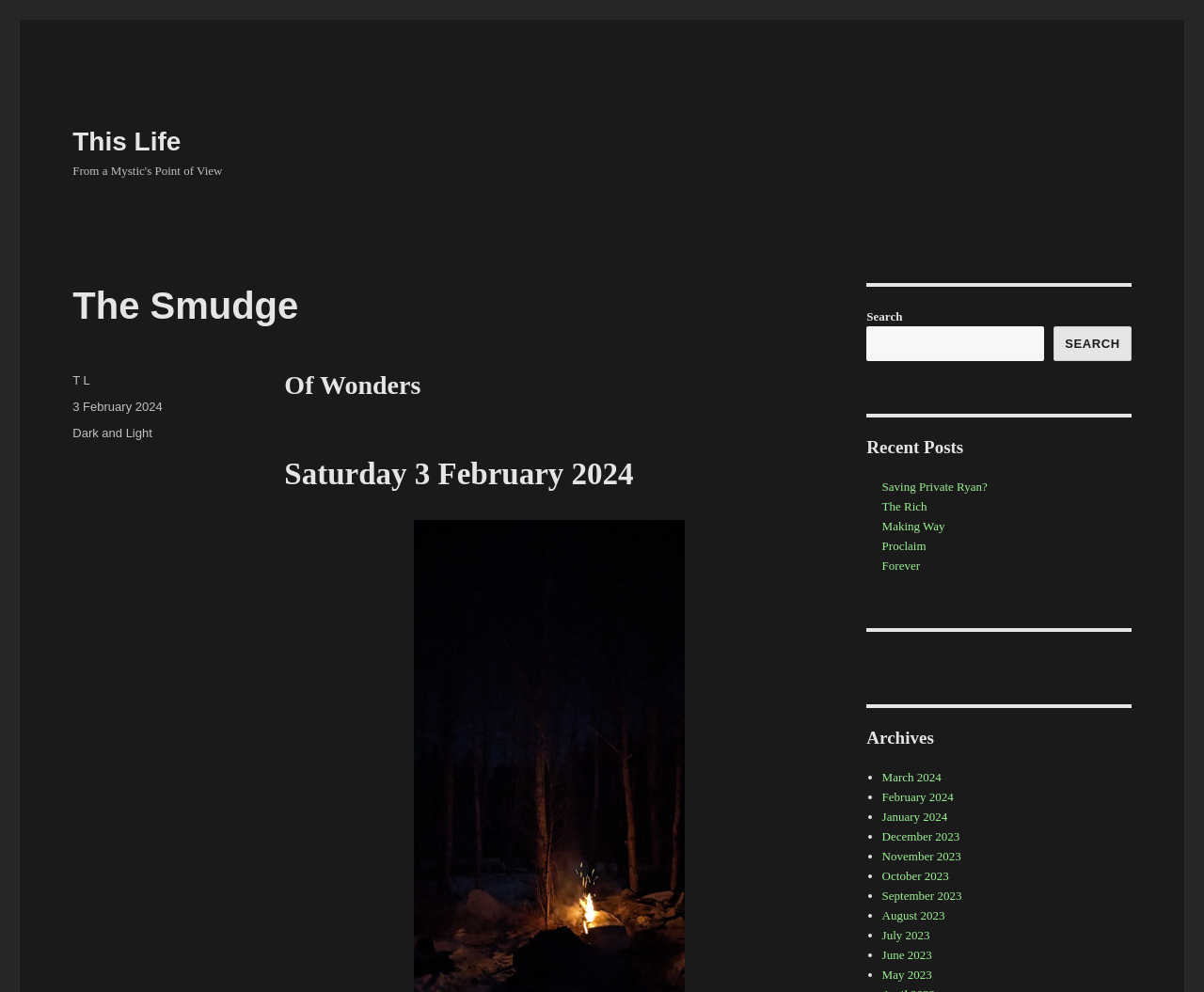Give an in-depth explanation of the webpage layout and content.

The webpage is titled "The Smudge – This Life" and appears to be a blog or personal website. At the top, there is a header section with the title "The Smudge" and a subtitle "Of Wonders" followed by the date "Saturday 3 February 2024". Below this, there is a footer section with information about the author, posting date, categories, and a link to "Dark and Light".

On the right side of the page, there is a search bar with a search button and a label "Search". Below the search bar, there is a section titled "Recent Posts" with five links to recent articles, including "Saving Private Ryan?", "The Rich", "Making Way", "Proclaim", and "Forever".

Further down, there is a section titled "Archives" with a list of links to monthly archives, including March 2024, February 2024, January 2024, and so on, up to May 2023. Each link is preceded by a bullet point (•).